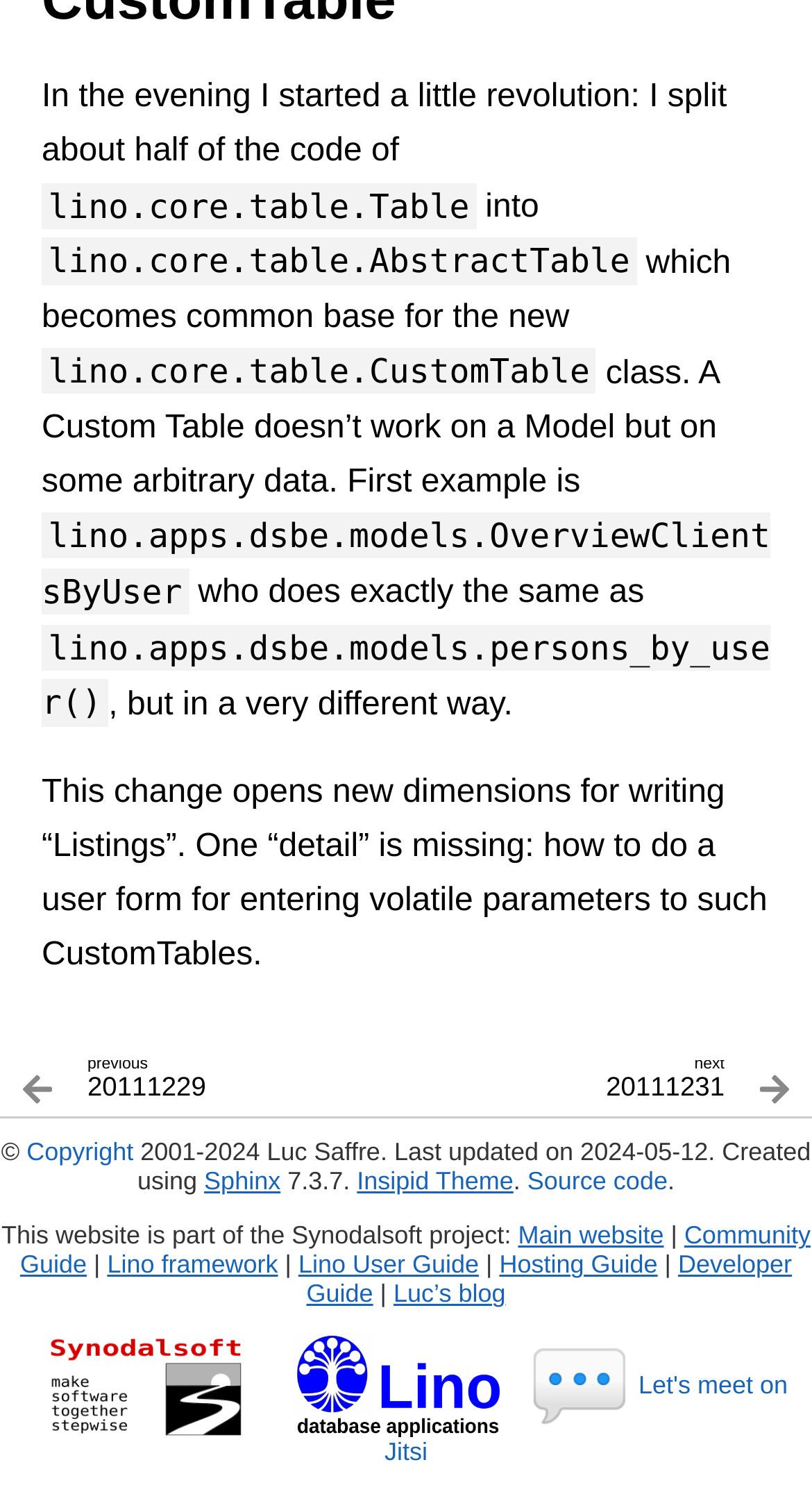Find the bounding box coordinates of the element's region that should be clicked in order to follow the given instruction: "Visit the 'Copyright' page". The coordinates should consist of four float numbers between 0 and 1, i.e., [left, top, right, bottom].

[0.033, 0.754, 0.164, 0.773]